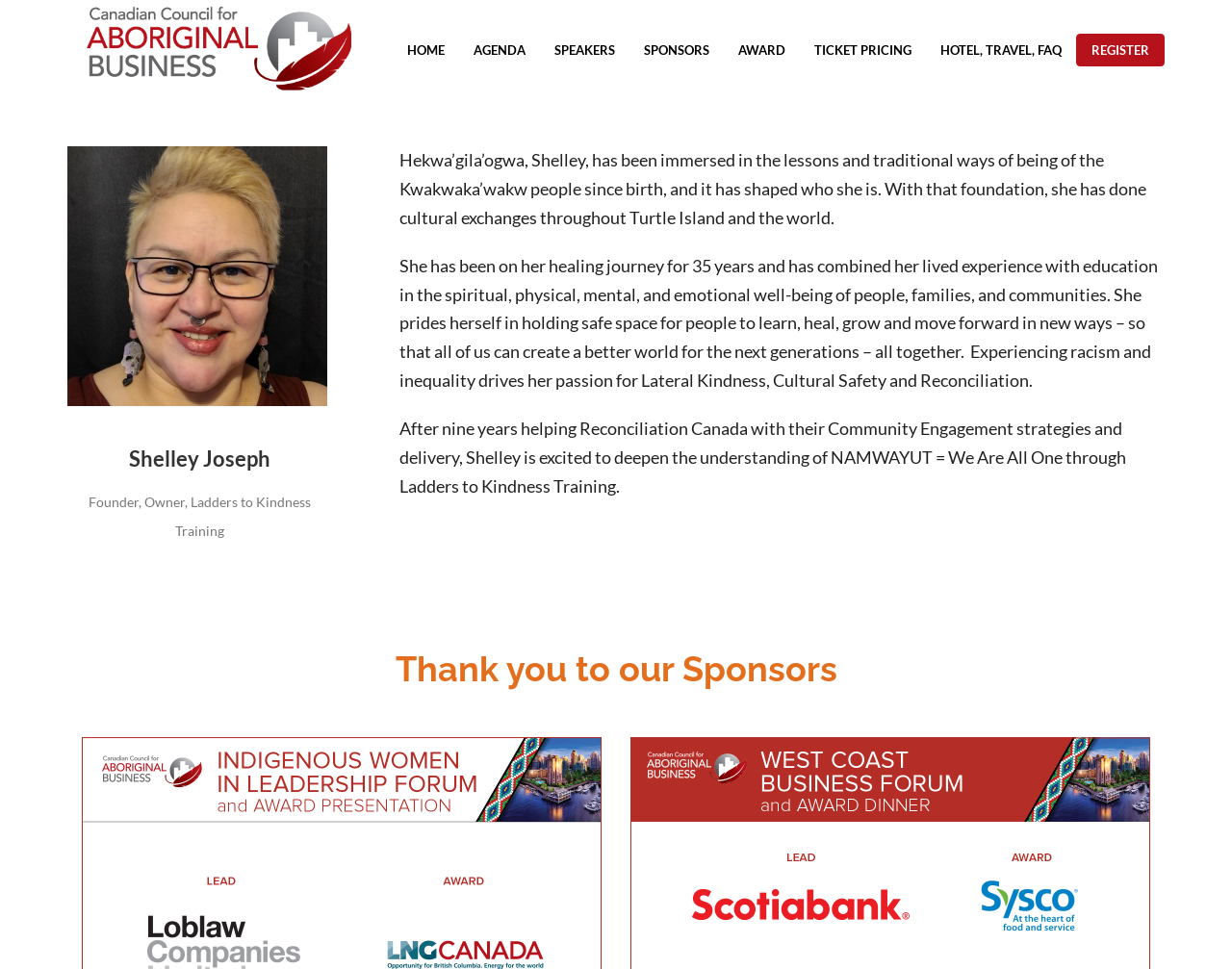Please determine the bounding box of the UI element that matches this description: Hotel, Travel, FAQ. The coordinates should be given as (top-left x, top-left y, bottom-right x, bottom-right y), with all values between 0 and 1.

[0.752, 0.04, 0.873, 0.064]